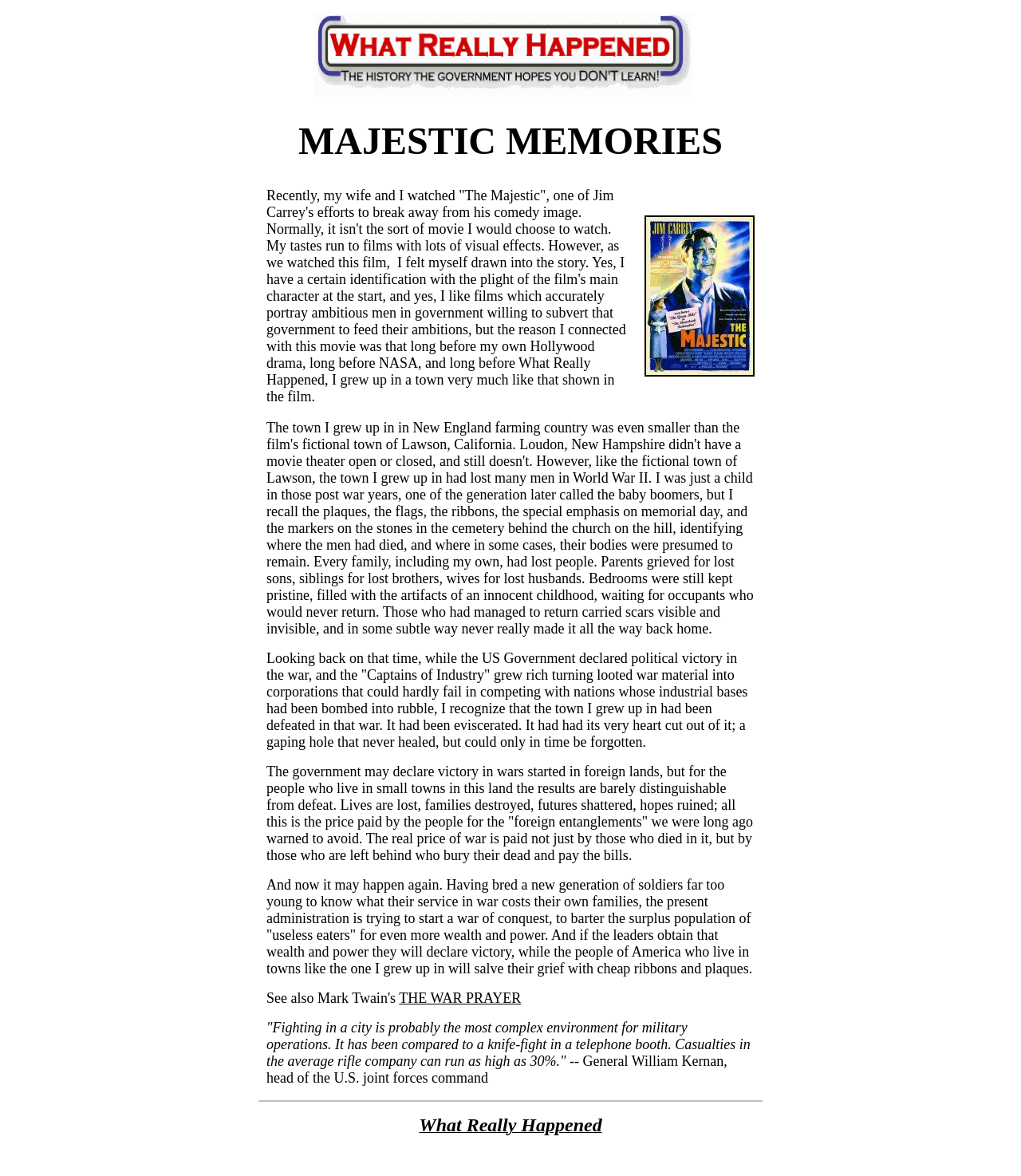Please determine the bounding box coordinates for the UI element described here. Use the format (top-left x, top-left y, bottom-right x, bottom-right y) with values bounded between 0 and 1: What Really Happened

[0.41, 0.952, 0.59, 0.964]